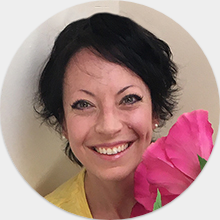Where is Natasha based?
Please elaborate on the answer to the question with detailed information.

According to the image caption, Natasha Goldstein-Levitas is a Board Certified Dance/Movement Therapist based in Philadelphia, PA, indicating her location.